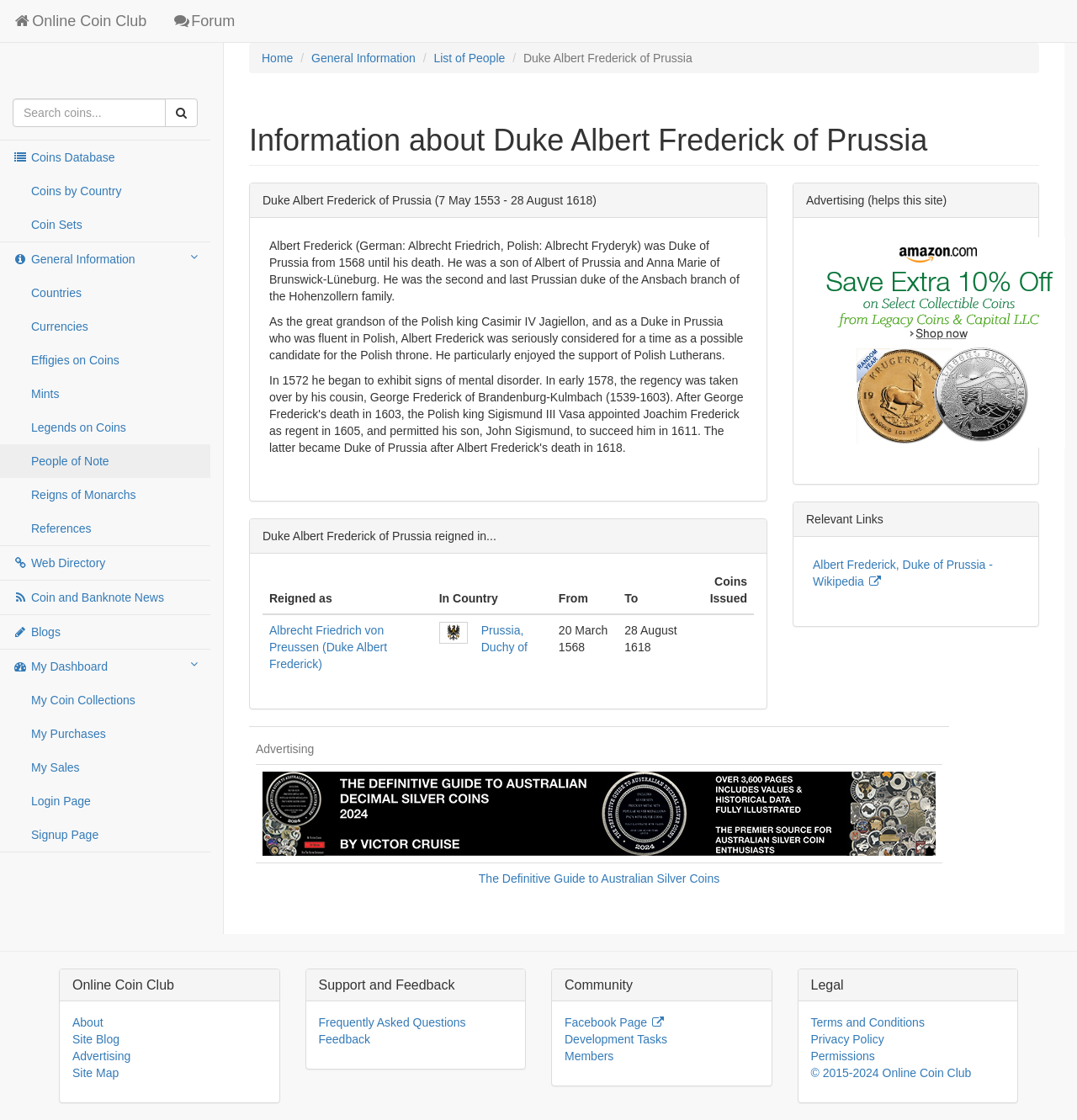How many columns are there in the table that describes the reign of Duke Albert Frederick of Prussia?
Look at the image and respond with a one-word or short-phrase answer.

5